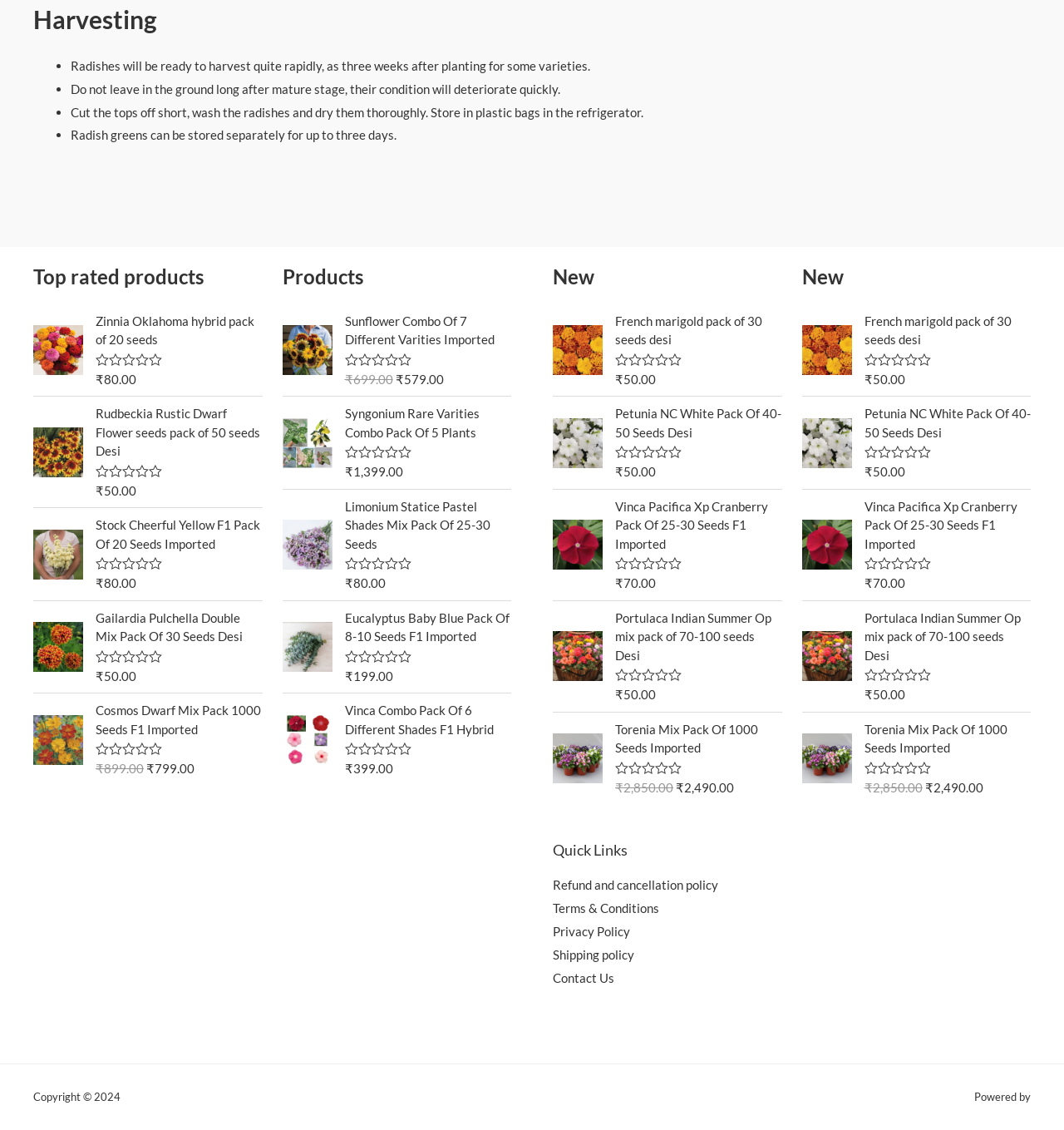How many seeds are in the 'Petunia NC White Pack Of 40-50 Seeds Desi'?
Look at the image and answer the question with a single word or phrase.

40-50